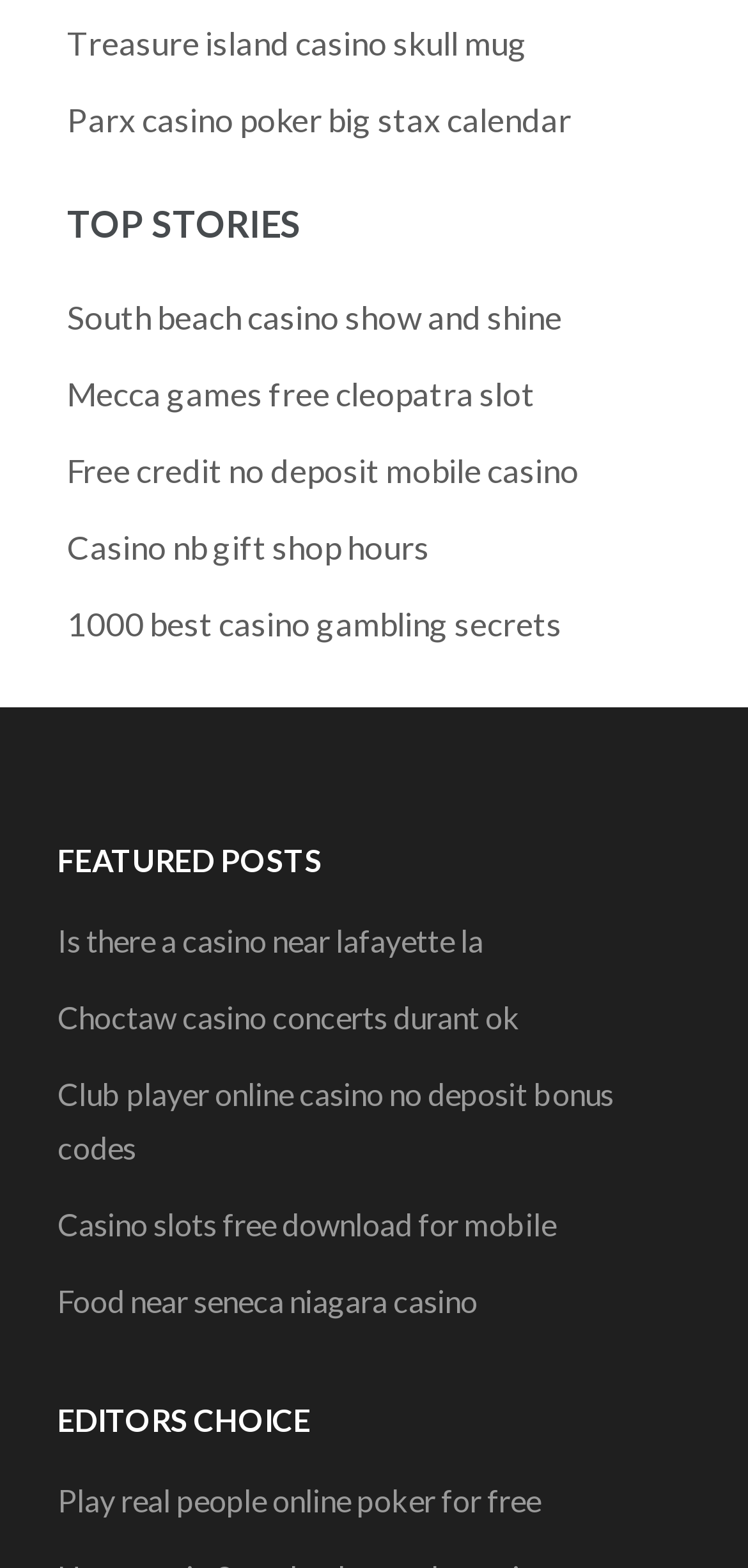How many headings are on the webpage?
Look at the image and answer with only one word or phrase.

3